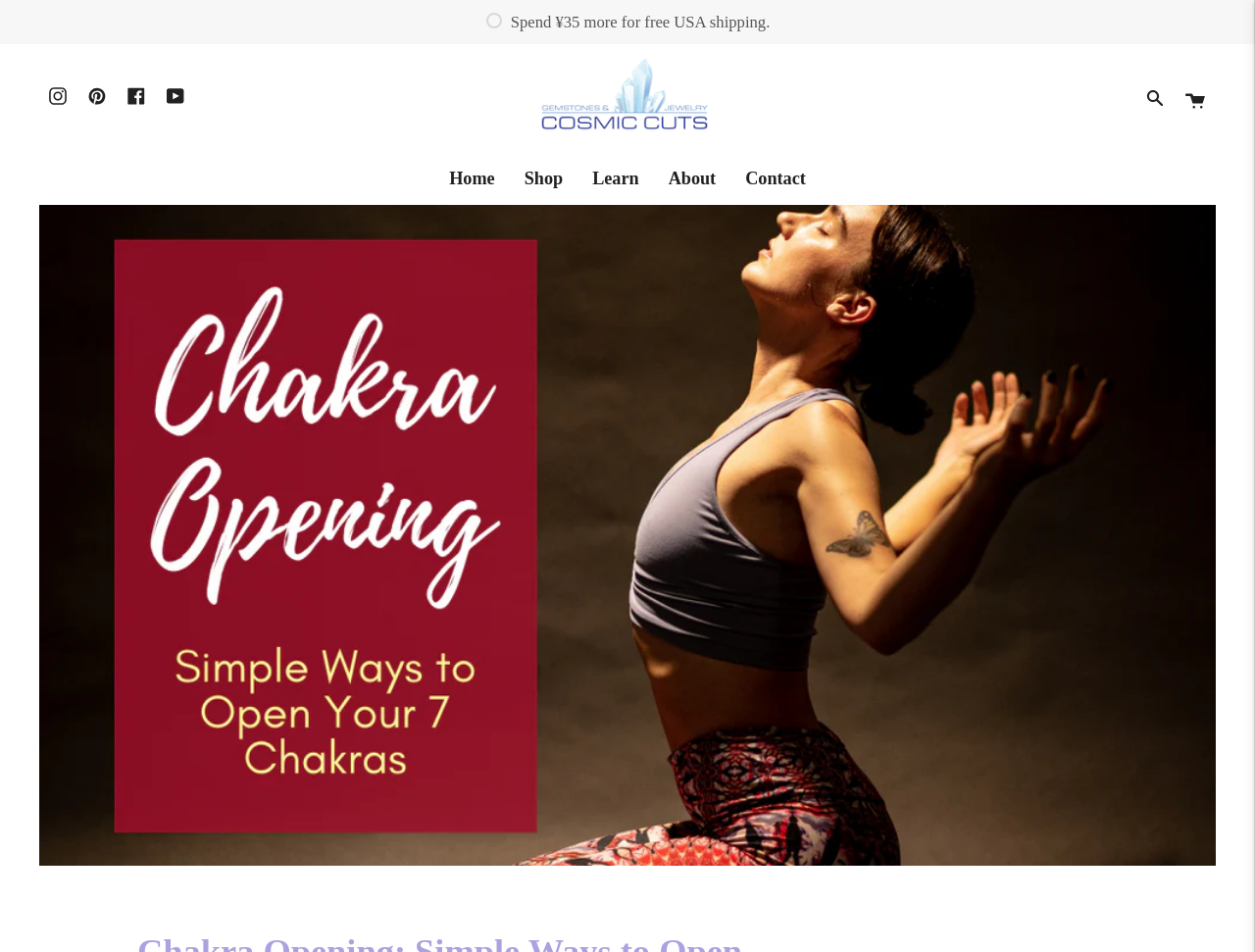Identify the bounding box coordinates of the section that should be clicked to achieve the task described: "Visit Instagram".

[0.03, 0.046, 0.062, 0.155]